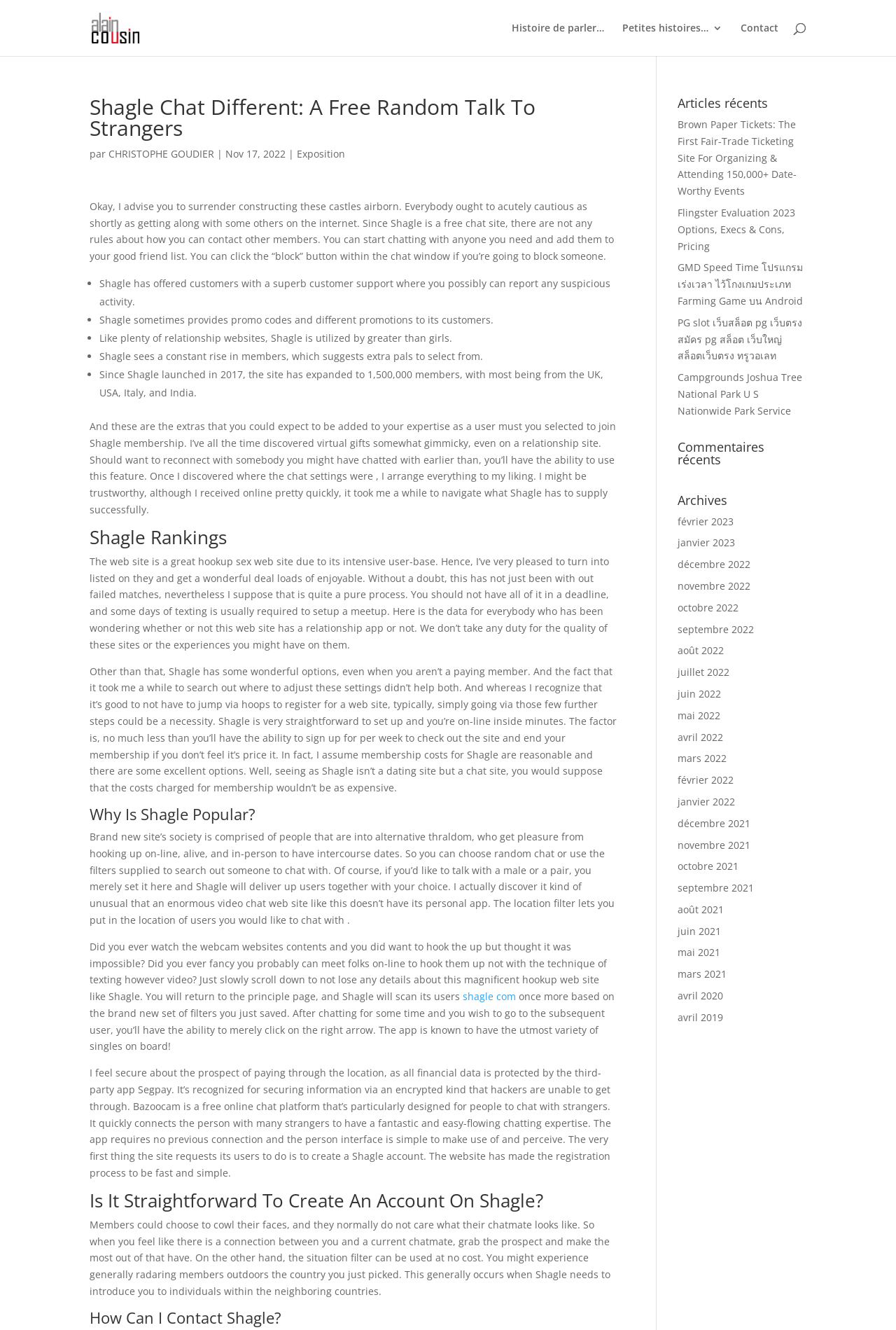Please locate the clickable area by providing the bounding box coordinates to follow this instruction: "Click on the 'Alain Cousin' link".

[0.103, 0.015, 0.156, 0.025]